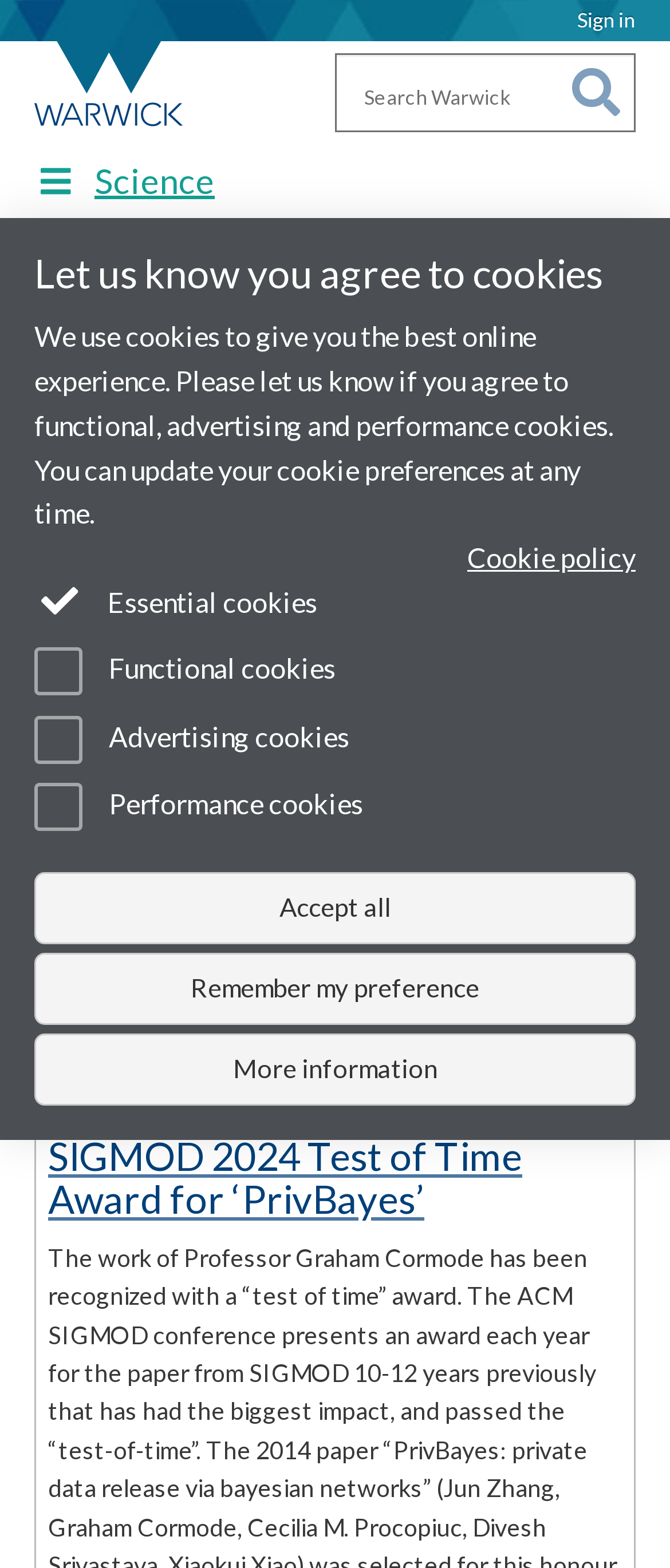Predict the bounding box coordinates of the area that should be clicked to accomplish the following instruction: "Read more from Computer Science News". The bounding box coordinates should consist of four float numbers between 0 and 1, i.e., [left, top, right, bottom].

[0.051, 0.674, 0.746, 0.703]